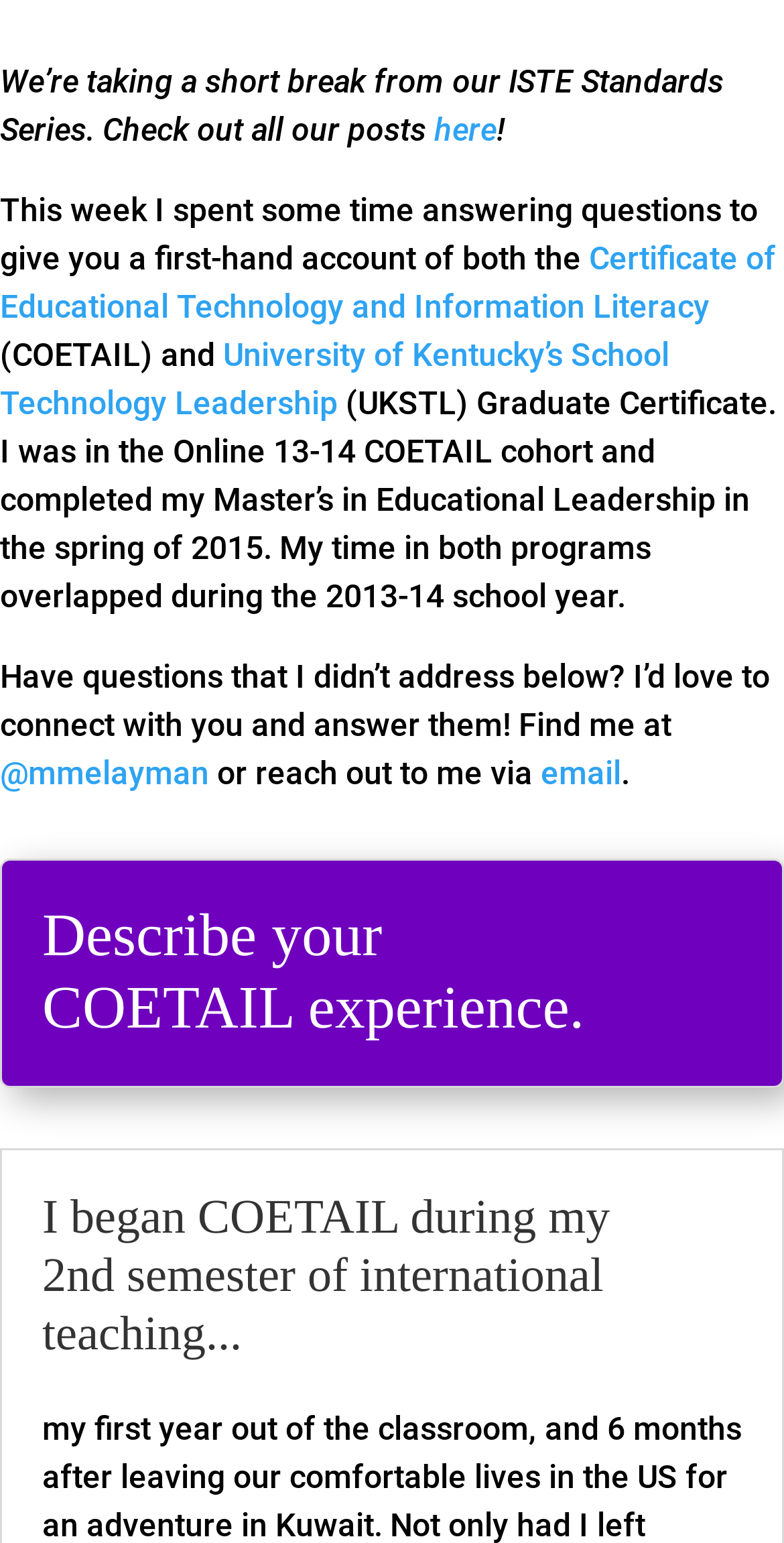Identify the bounding box of the UI element that matches this description: "here".

None